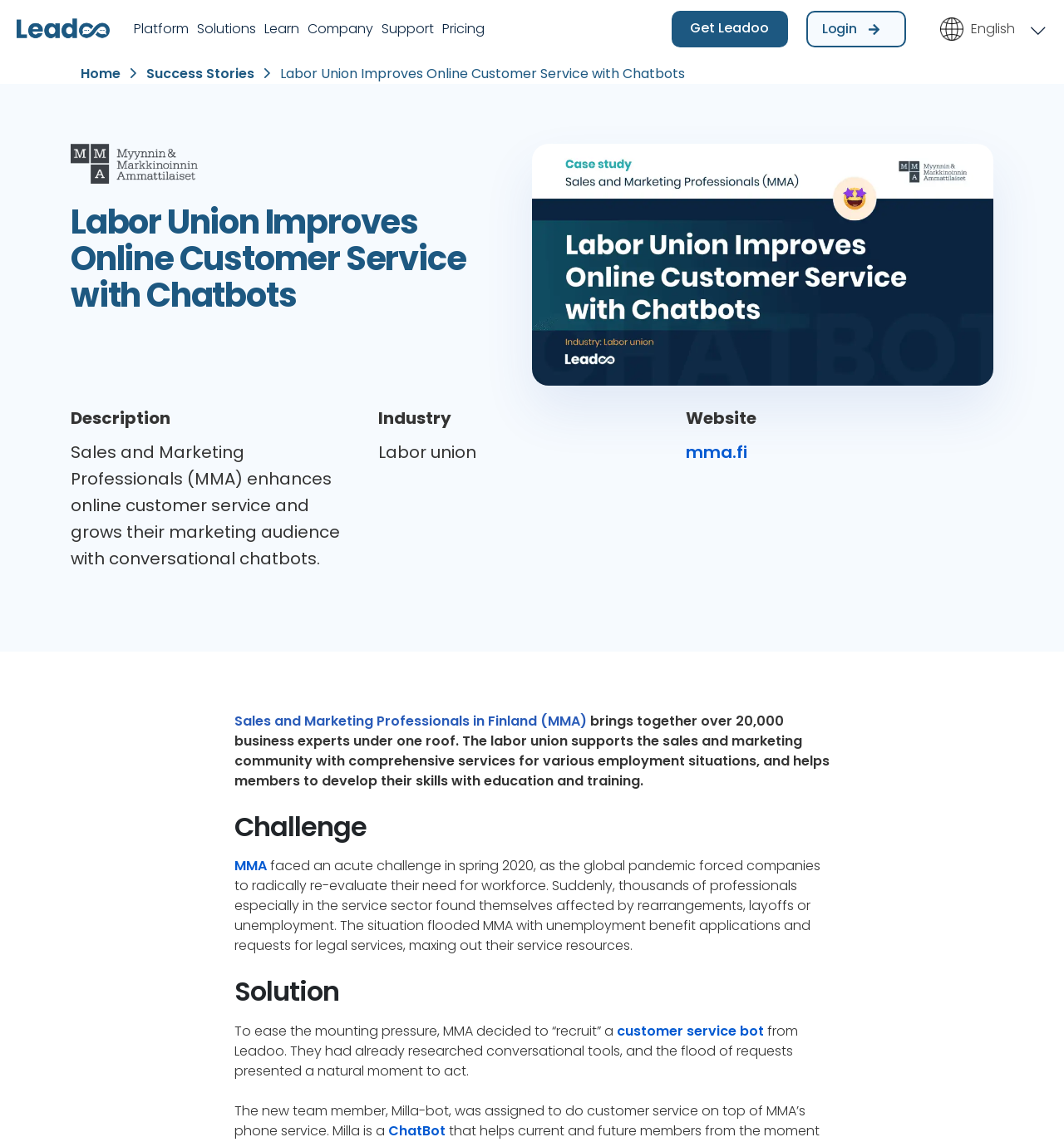Kindly provide the bounding box coordinates of the section you need to click on to fulfill the given instruction: "Select the English language option".

[0.884, 0.017, 0.984, 0.034]